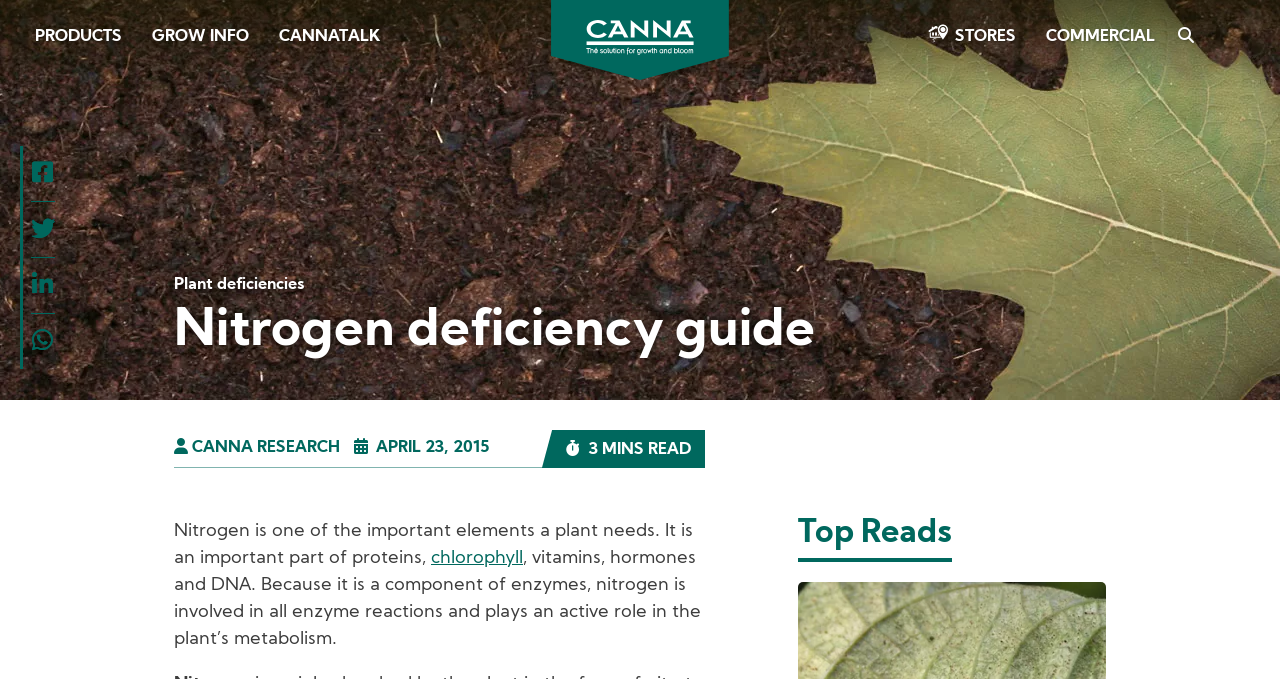Write a detailed summary of the webpage.

The webpage is a guide to nitrogen deficiency in plants, with a focus on its importance and role in plant metabolism. At the top, there is a navigation menu with links to "PRODUCTS", "GROW INFO", "CANNATALK", and the company logo "CANNA South Africa". On the right side, there is a user account menu with links to "STORES", "COMMERCIAL", and a search icon.

Below the navigation menu, there is a large image that spans the entire width of the page, likely an illustration related to nitrogen deficiency. Above the image, there is a heading that reads "Nitrogen deficiency guide". 

Below the image, there is a section with a heading "CANNA RESEARCH" and a date "APRIL 23, 2015". This section contains a brief article about nitrogen deficiency, stating that it is an essential element for plant growth, involved in protein synthesis, and plays a crucial role in enzyme reactions and plant metabolism. The article also contains a link to the term "chlorophyll".

On the right side of the article, there are four social media links. At the bottom of the page, there is a section with a heading "Top Reads", but it does not contain any specific content.